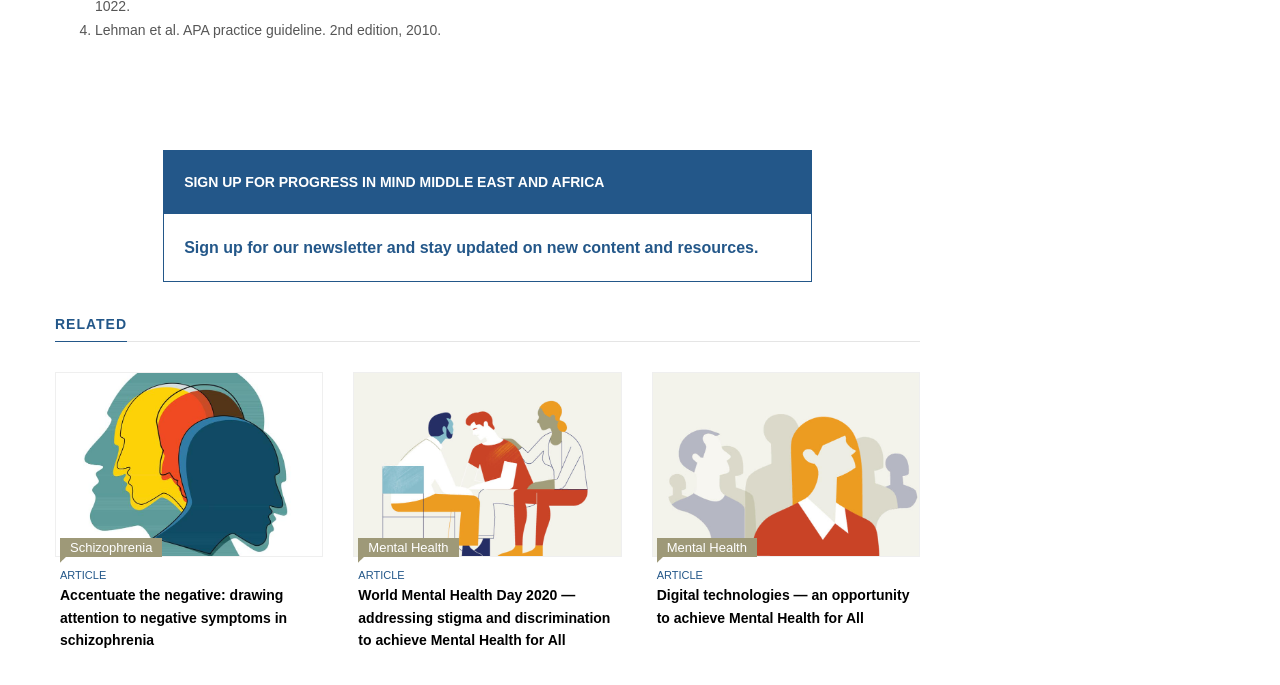Determine the bounding box coordinates of the clickable region to carry out the instruction: "Learn about digital technologies for mental health".

[0.513, 0.787, 0.591, 0.815]